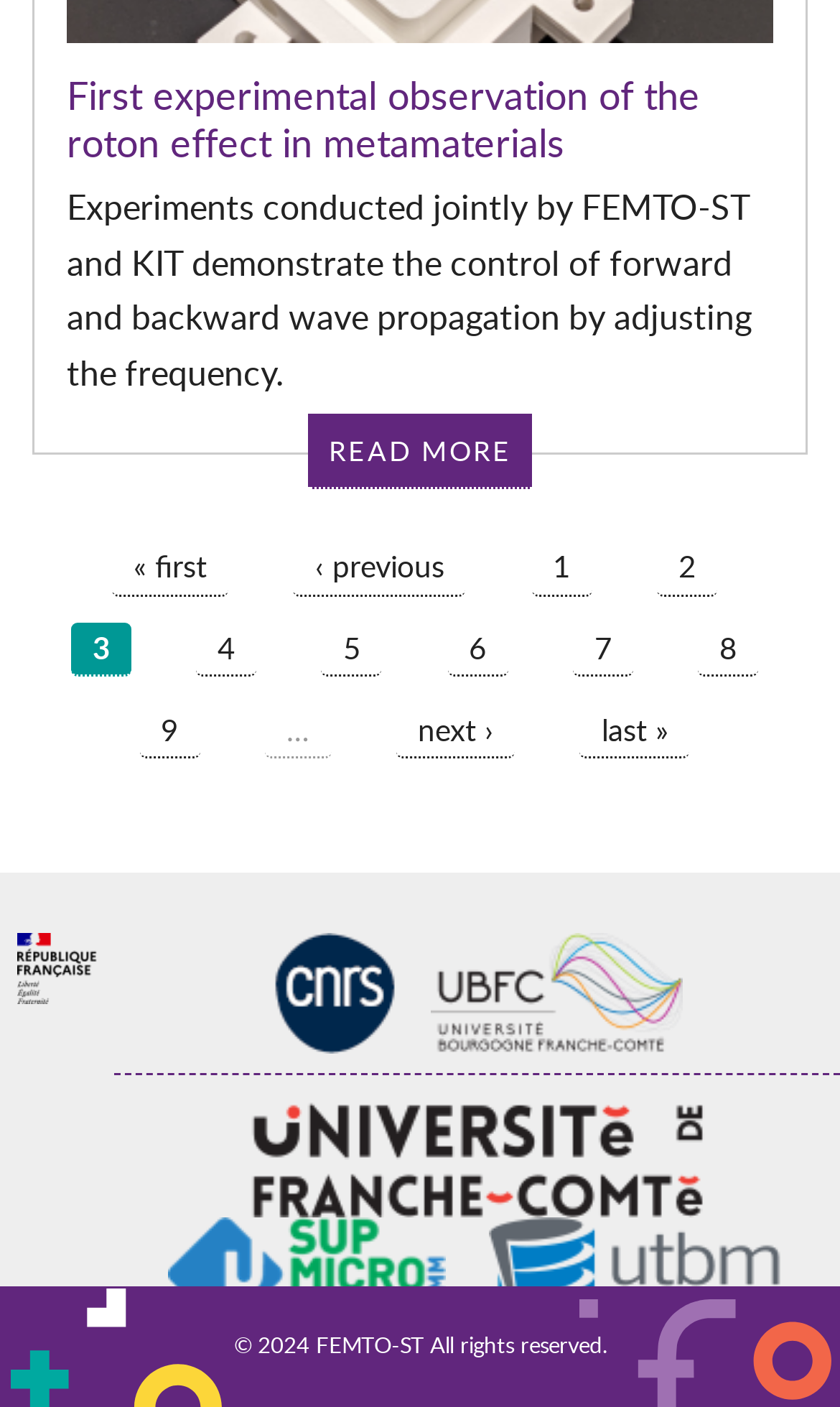Find the bounding box coordinates of the element you need to click on to perform this action: 'Read about Azad Kashmir'. The coordinates should be represented by four float values between 0 and 1, in the format [left, top, right, bottom].

None